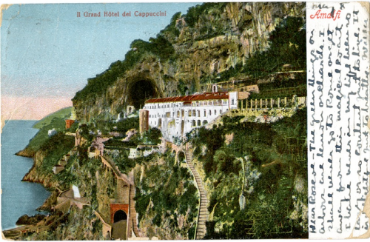Create an extensive and detailed description of the image.

The image captures a stunning view of "Il Grand Hotel dei Cappuccini," an iconic cliffside hotel overlooking the Amalfi Coast in Italy. Nestled against a rugged landscape, the hotel features whitewashed architecture adorned with lush greenery, blending harmoniously with its natural surroundings. To the left, the turquoise waters of the Mediterranean Sea glisten under the sunlight, while the rugged cliffs provide a dramatic backdrop. The right side of the image displays handwritten text on a postcard, suggesting it may have been sent to convey greetings or personal reflections about the hotel and its picturesque locale. This combination of scenic beauty and personal touch embodies the charm of travel and the allure of Amalfi's coastal landscape.